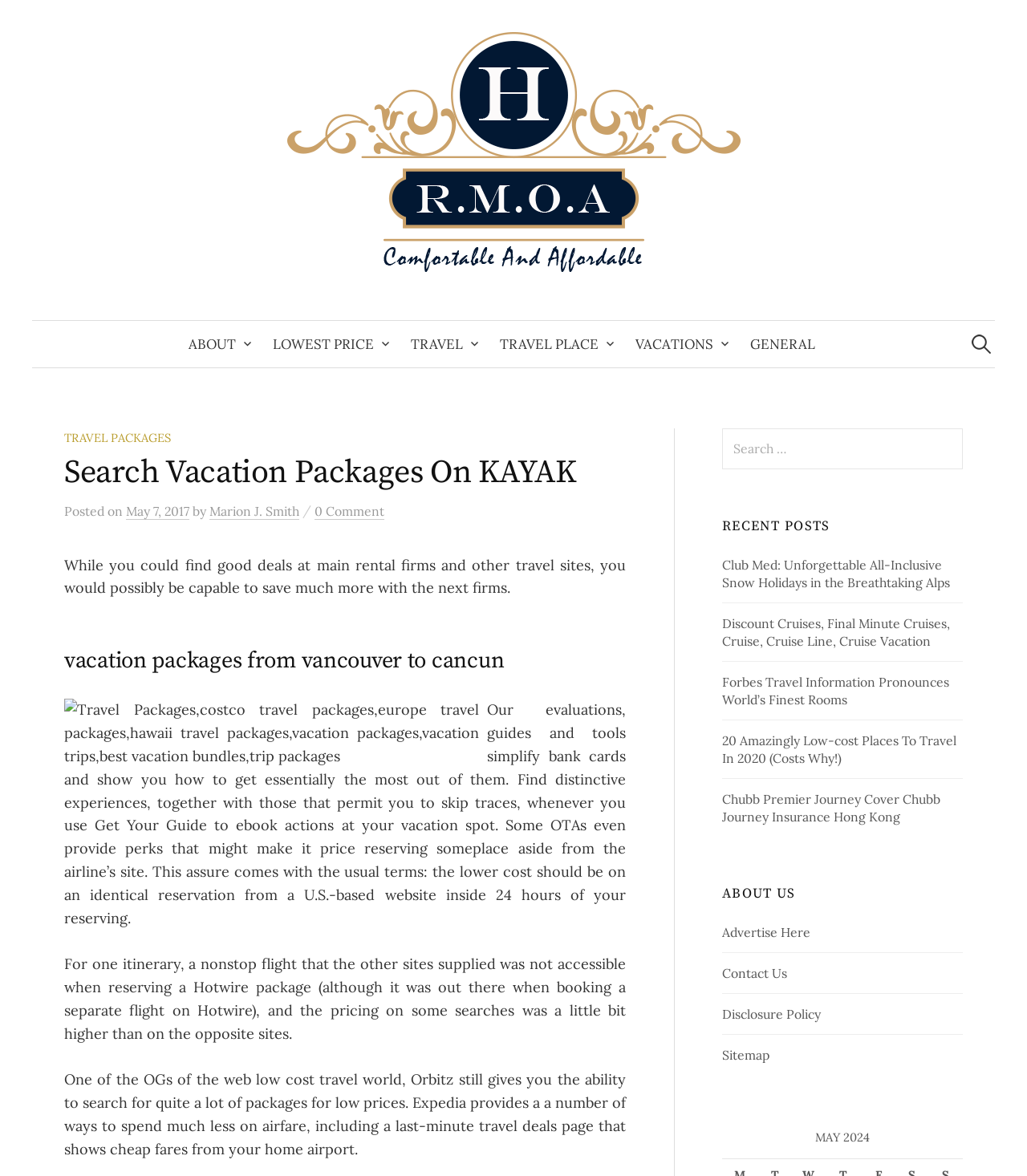What type of information can be found on the website?
From the image, provide a succinct answer in one word or a short phrase.

Travel-related information